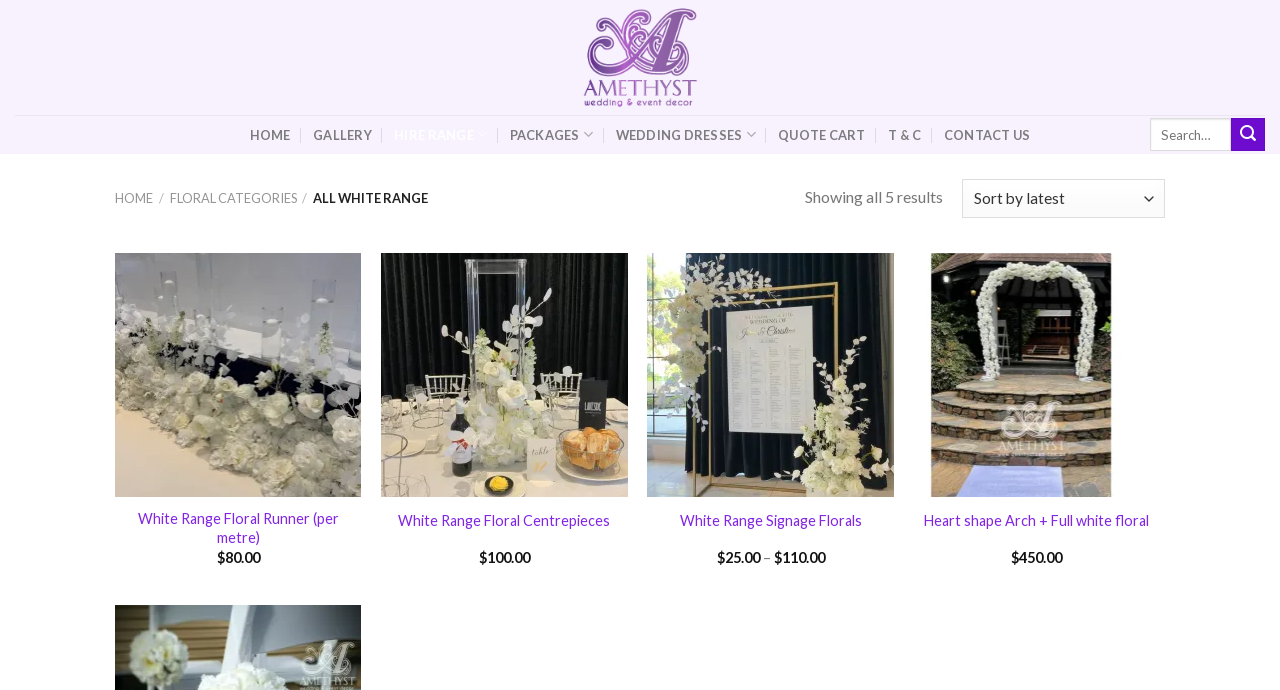Please find and report the bounding box coordinates of the element to click in order to perform the following action: "View QUICK VIEW of White Range Floral Runner". The coordinates should be expressed as four float numbers between 0 and 1, in the format [left, top, right, bottom].

[0.09, 0.722, 0.282, 0.771]